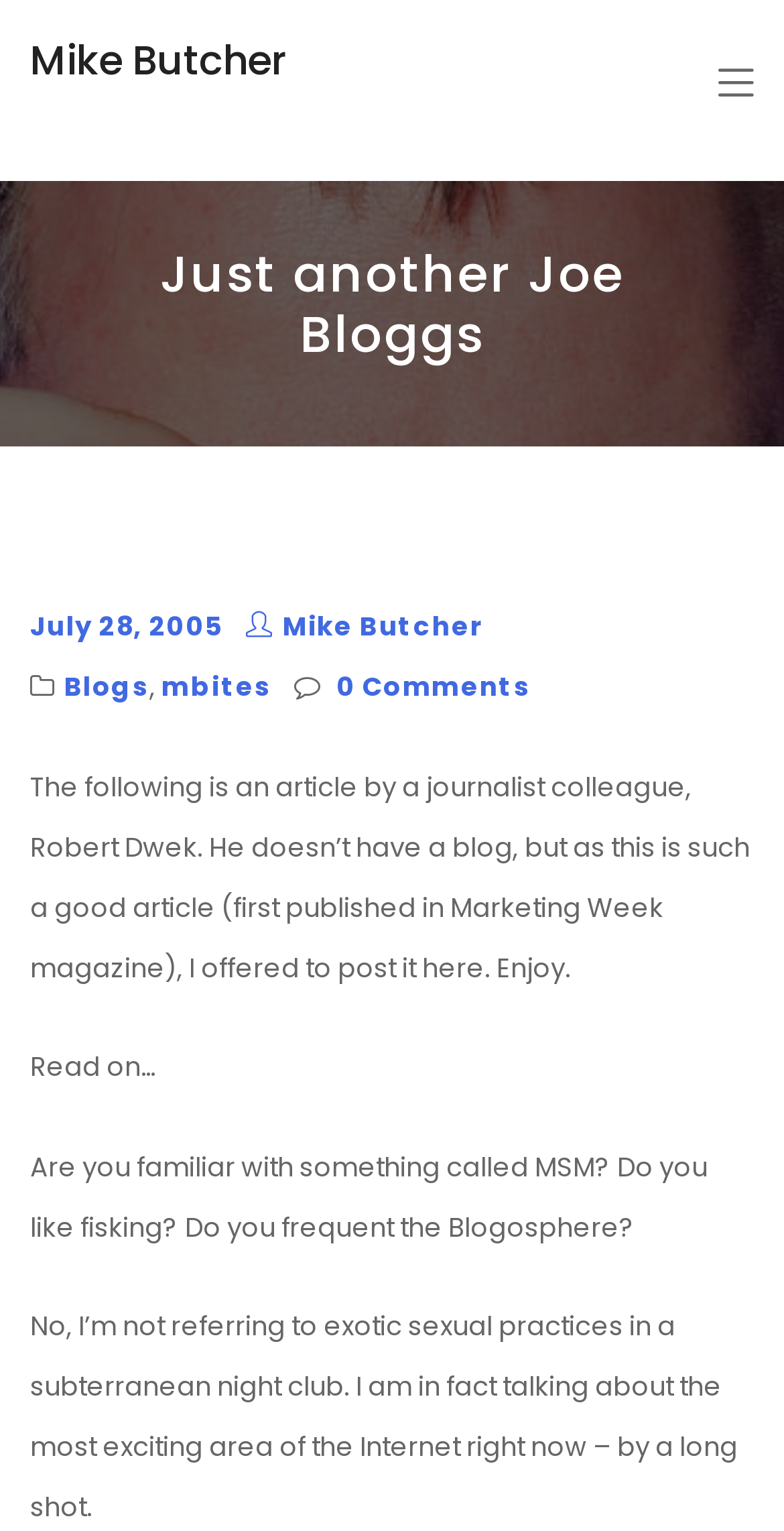What is the author of the article?
Relying on the image, give a concise answer in one word or a brief phrase.

Mike Butcher